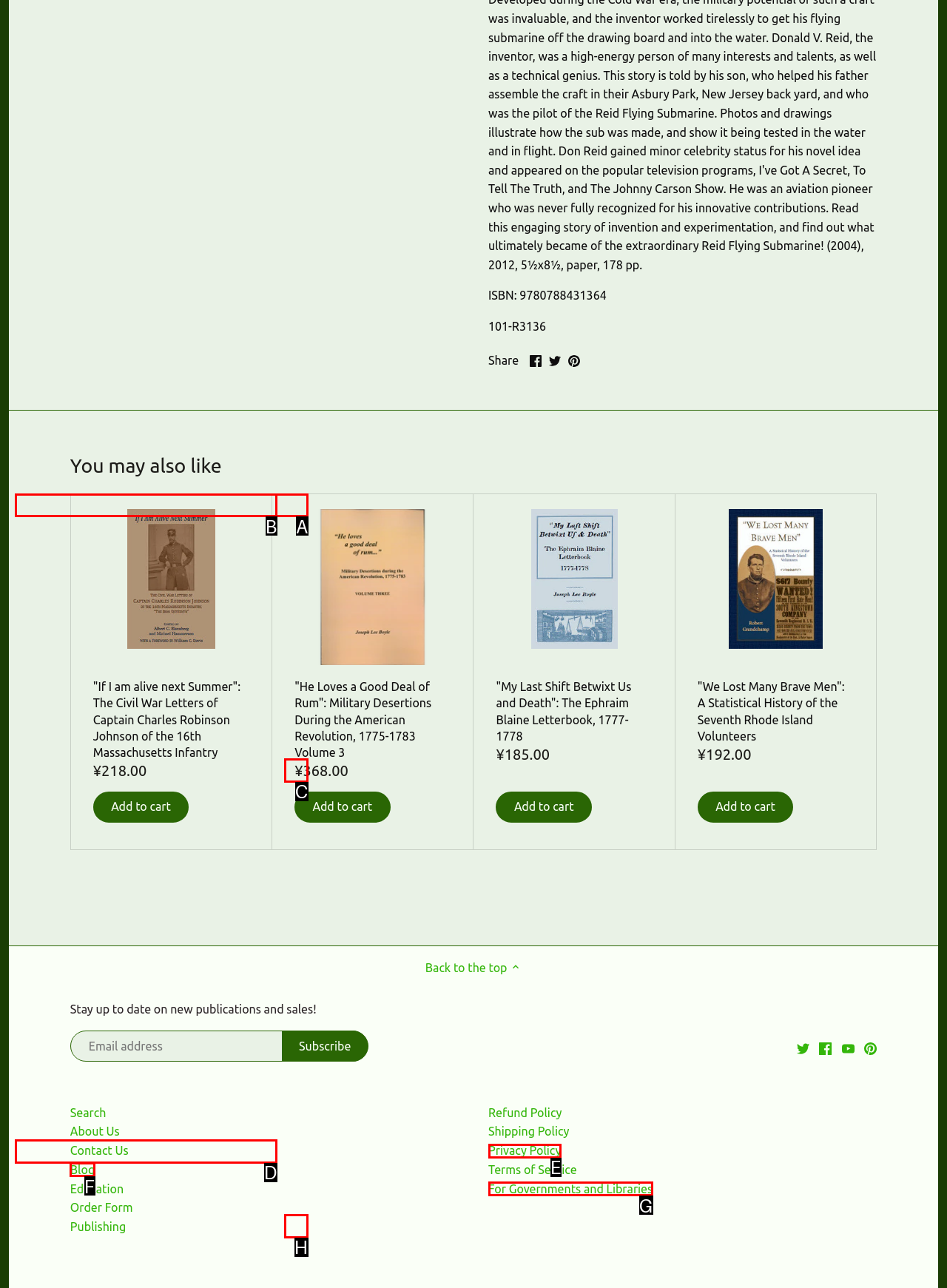Select the letter from the given choices that aligns best with the description: Facebook. Reply with the specific letter only.

None